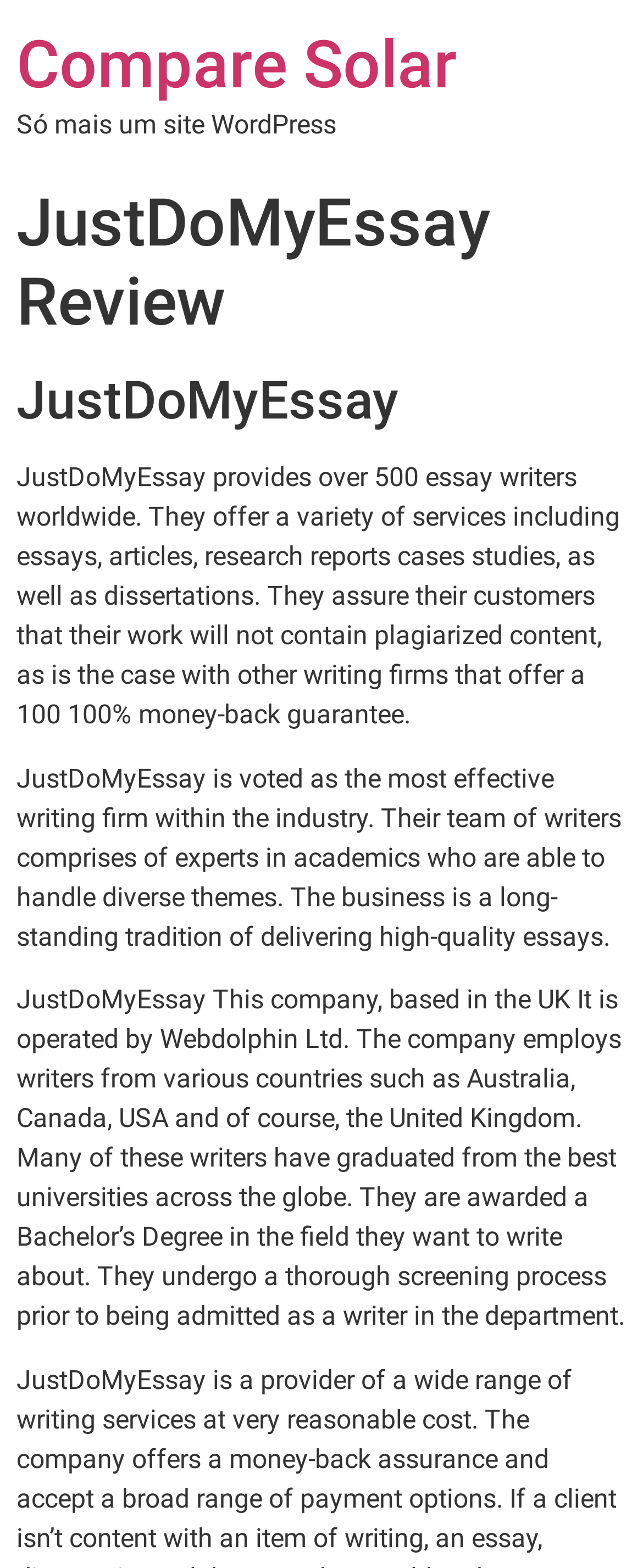Where is JustDoMyEssay based?
Could you please answer the question thoroughly and with as much detail as possible?

Based on the webpage content, JustDoMyEssay is a company based in the UK, operated by Webdolphin Ltd, as mentioned in the StaticText element with bounding box coordinates [0.026, 0.628, 0.972, 0.849].